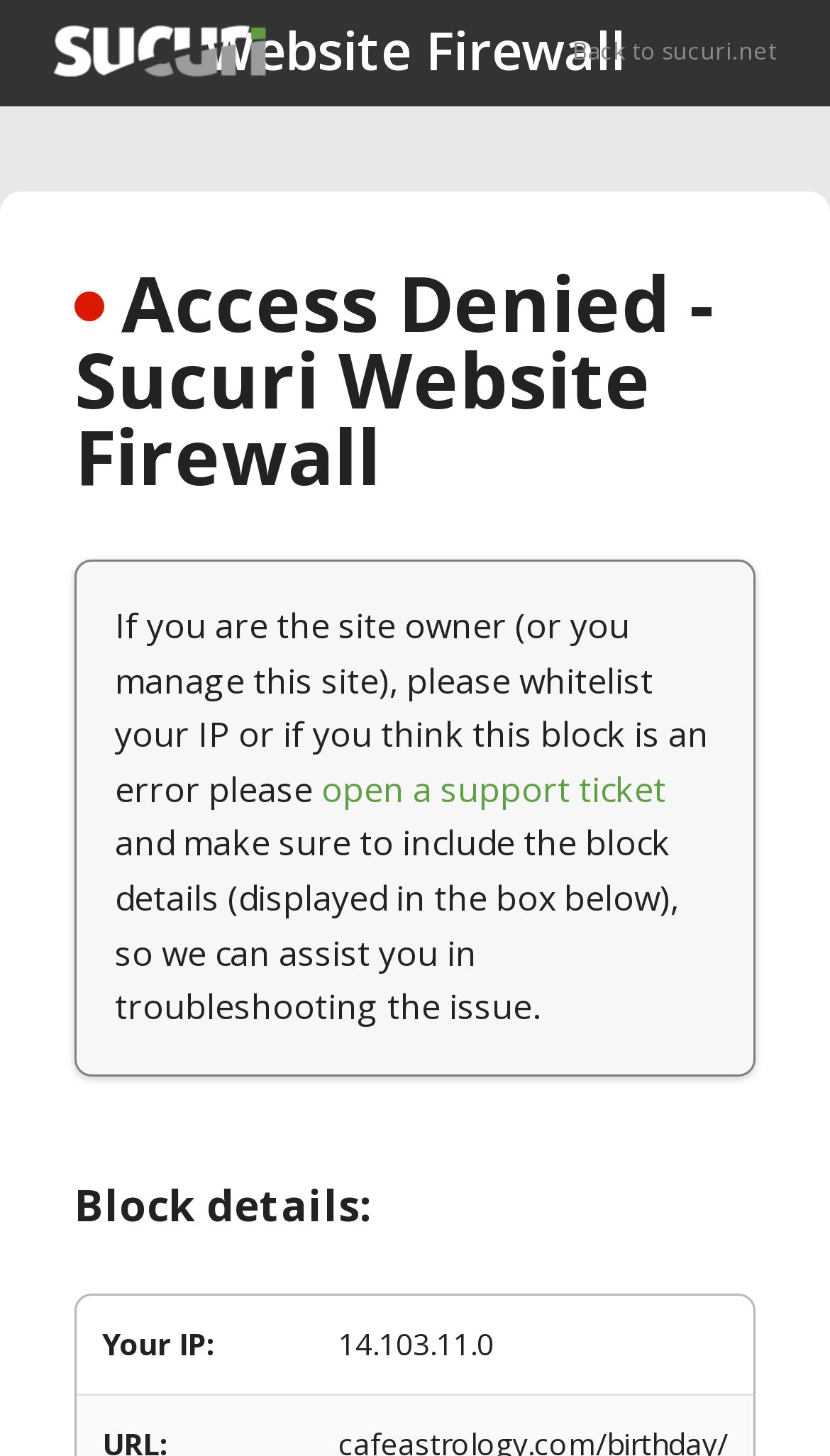Bounding box coordinates are to be given in the format (top-left x, top-left y, bottom-right x, bottom-right y). All values must be floating point numbers between 0 and 1. Provide the bounding box coordinate for the UI element described as: parent_node: Website Firewall

[0.064, 0.018, 0.321, 0.053]